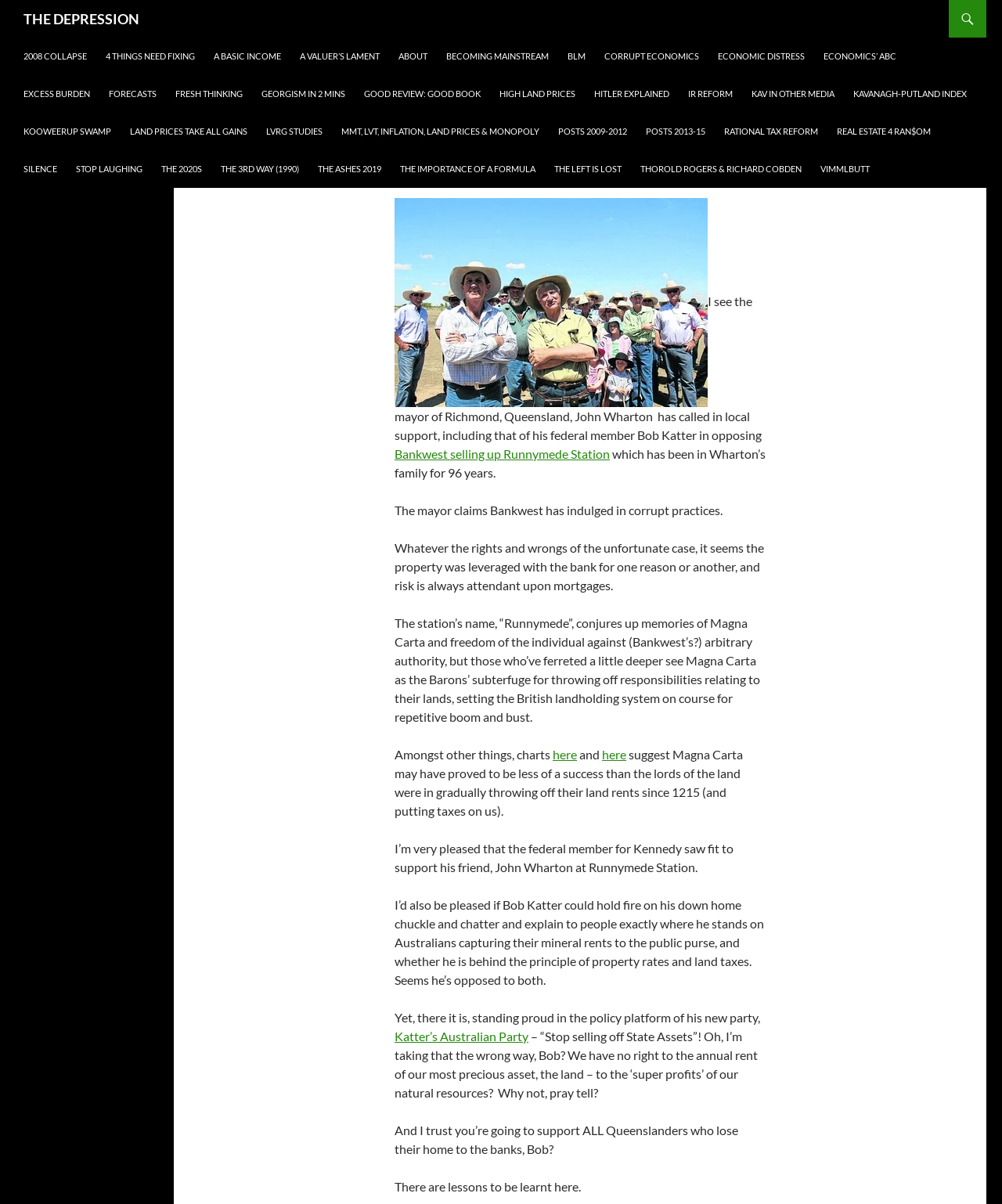Determine the bounding box coordinates for the area you should click to complete the following instruction: "Click on 'Katter’s Australian Party' link".

[0.394, 0.854, 0.527, 0.867]